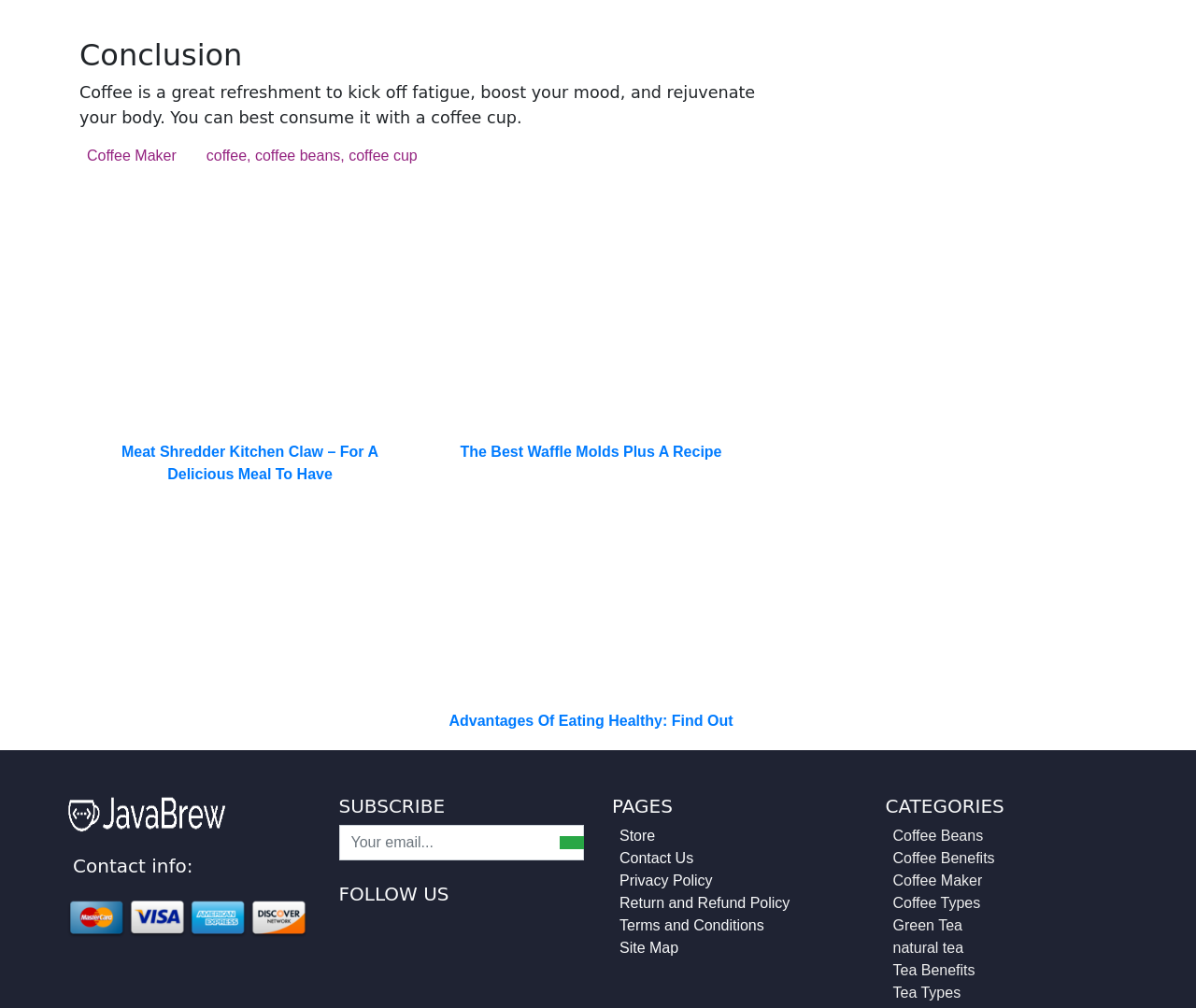Identify the bounding box coordinates for the UI element described as: "coffee".

[0.172, 0.147, 0.206, 0.162]